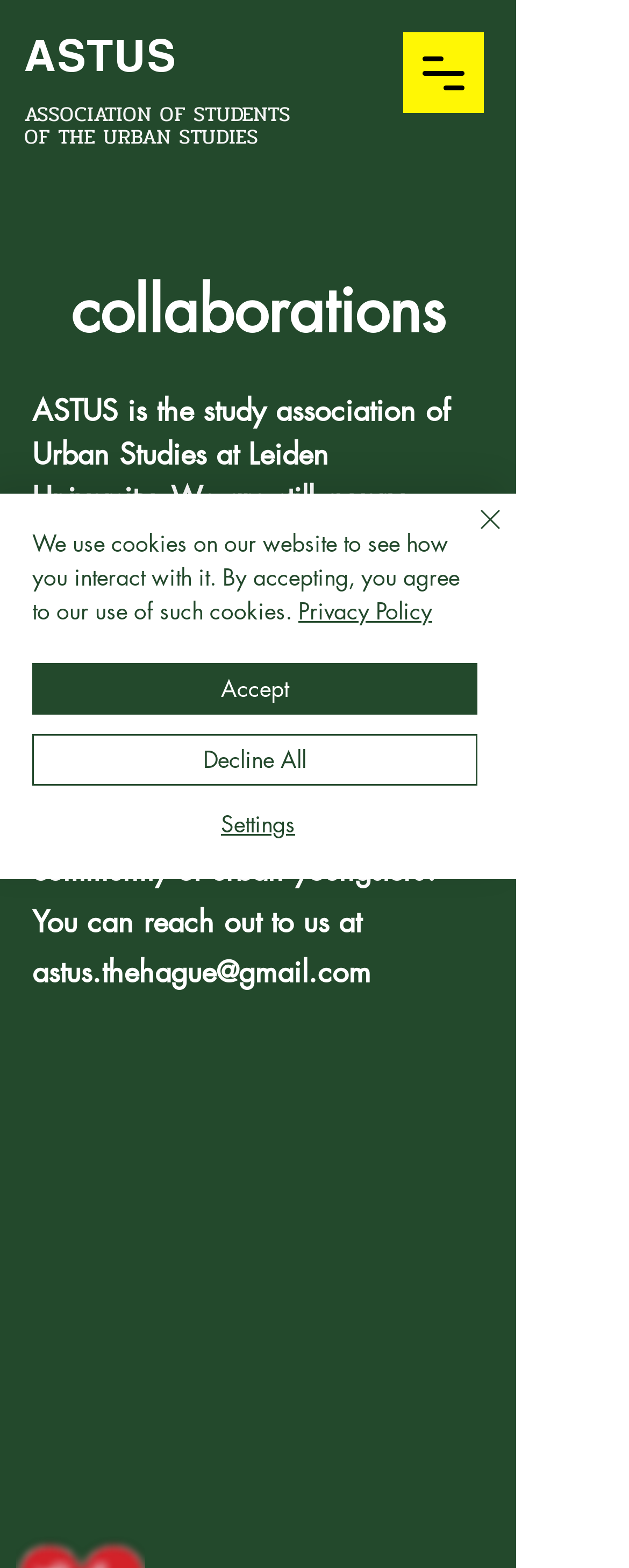Using the details from the image, please elaborate on the following question: What is the name of the study association?

The answer can be found in the heading element 'ASTUS' with bounding box coordinates [0.038, 0.015, 0.362, 0.057].